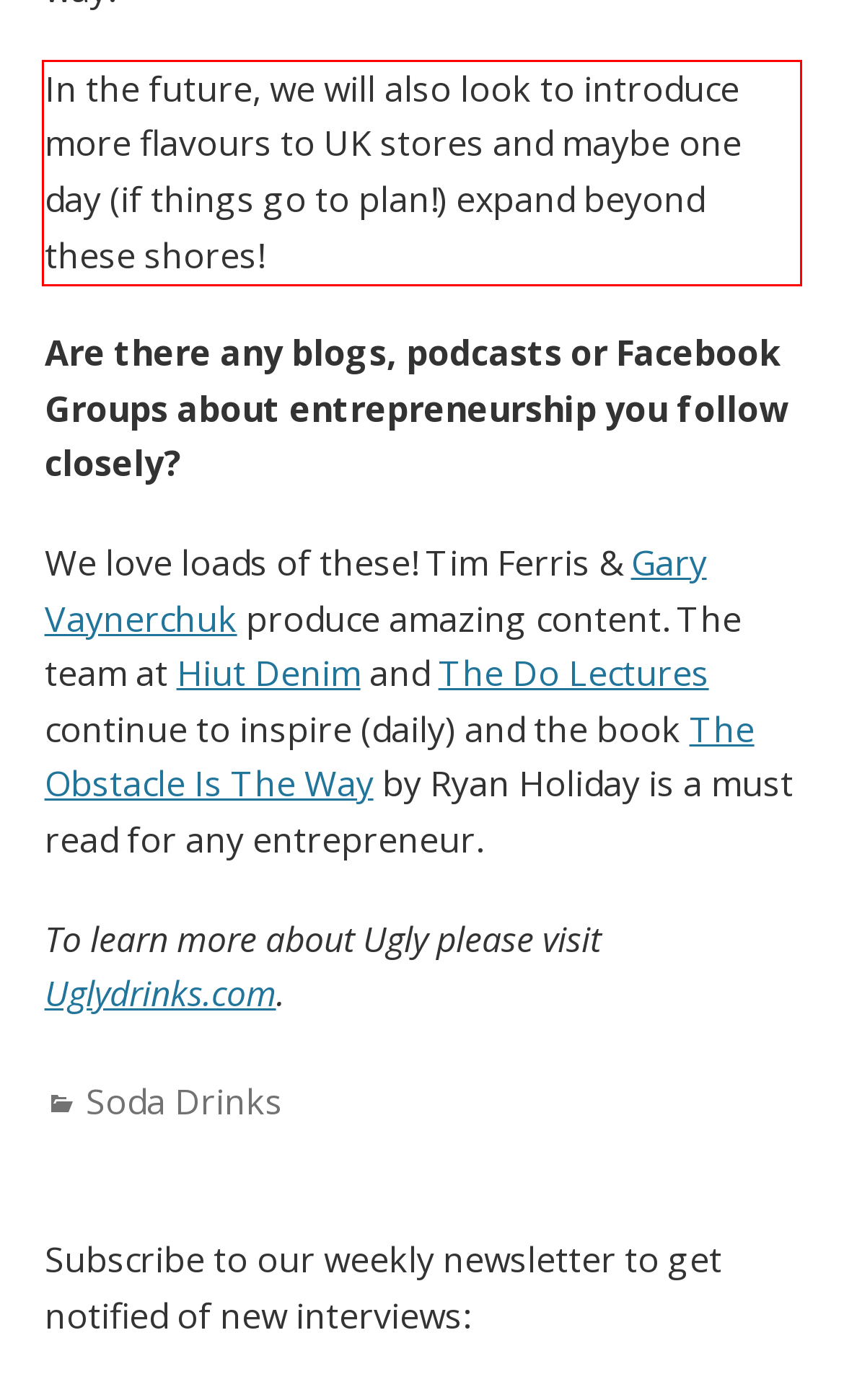Within the provided webpage screenshot, find the red rectangle bounding box and perform OCR to obtain the text content.

In the future, we will also look to introduce more flavours to UK stores and maybe one day (if things go to plan!) expand beyond these shores!